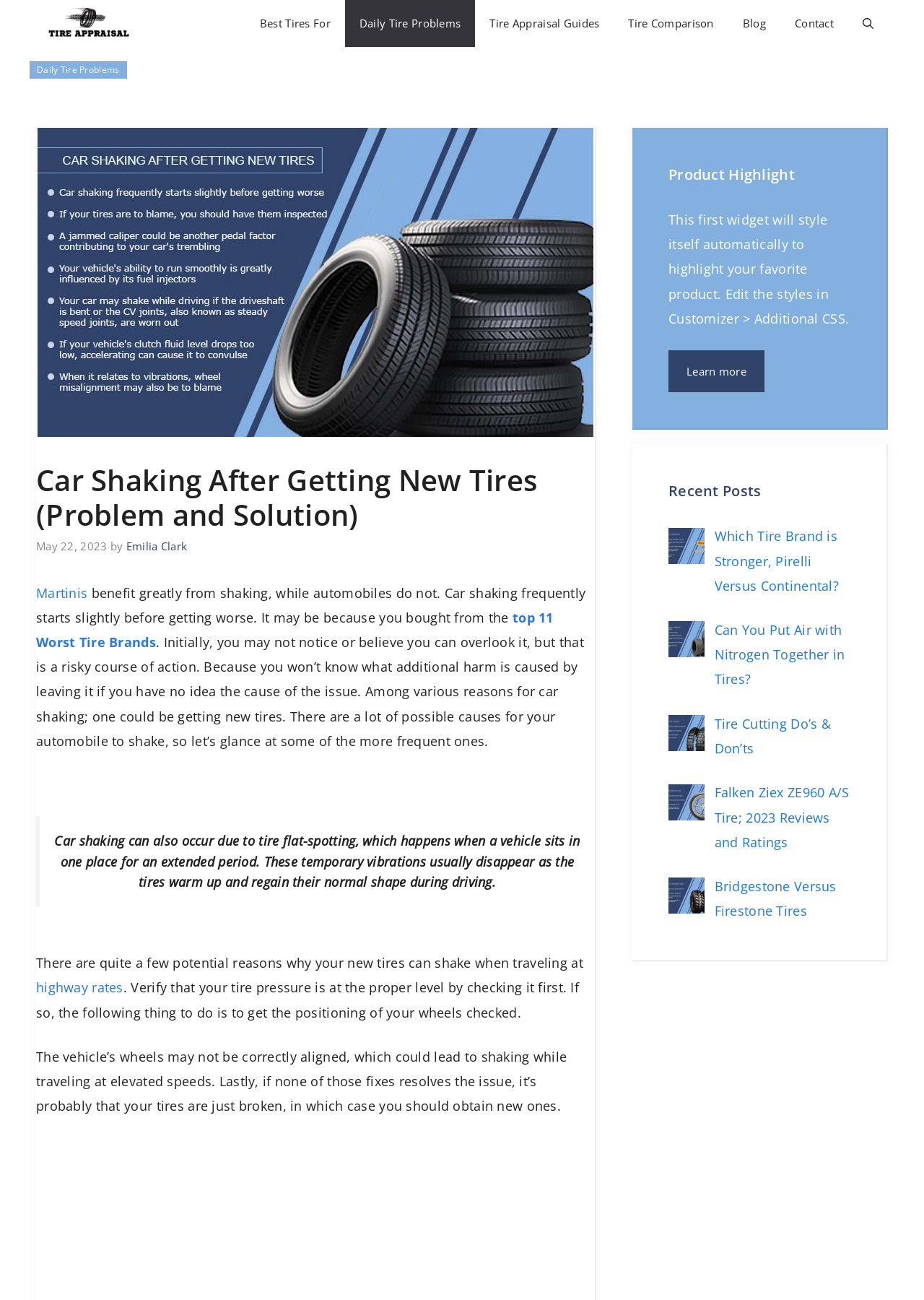Ascertain the bounding box coordinates for the UI element detailed here: "About". The coordinates should be provided as [left, top, right, bottom] with each value being a float between 0 and 1.

None